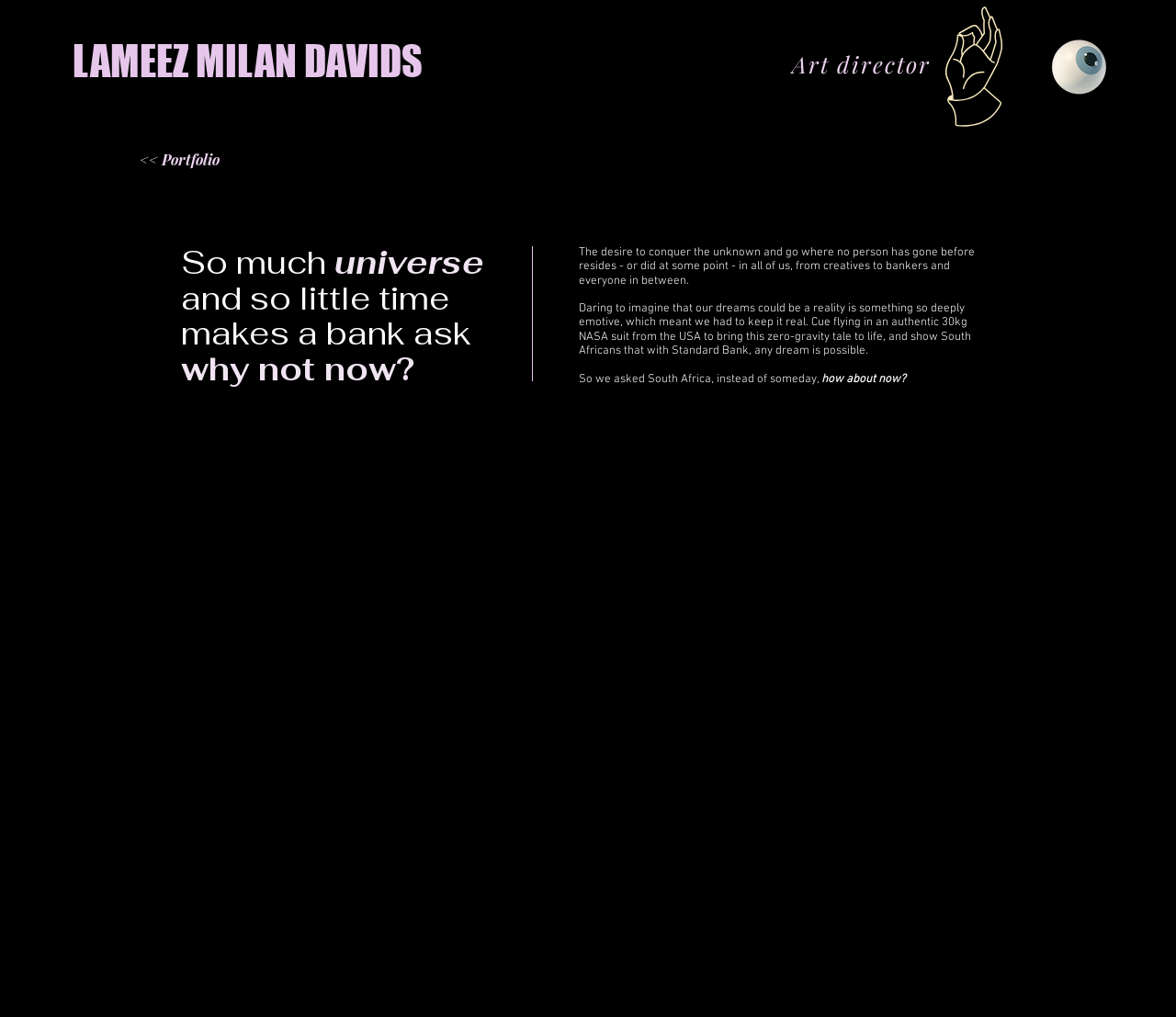Answer with a single word or phrase: 
What is the question asked to South Africa?

How about now?